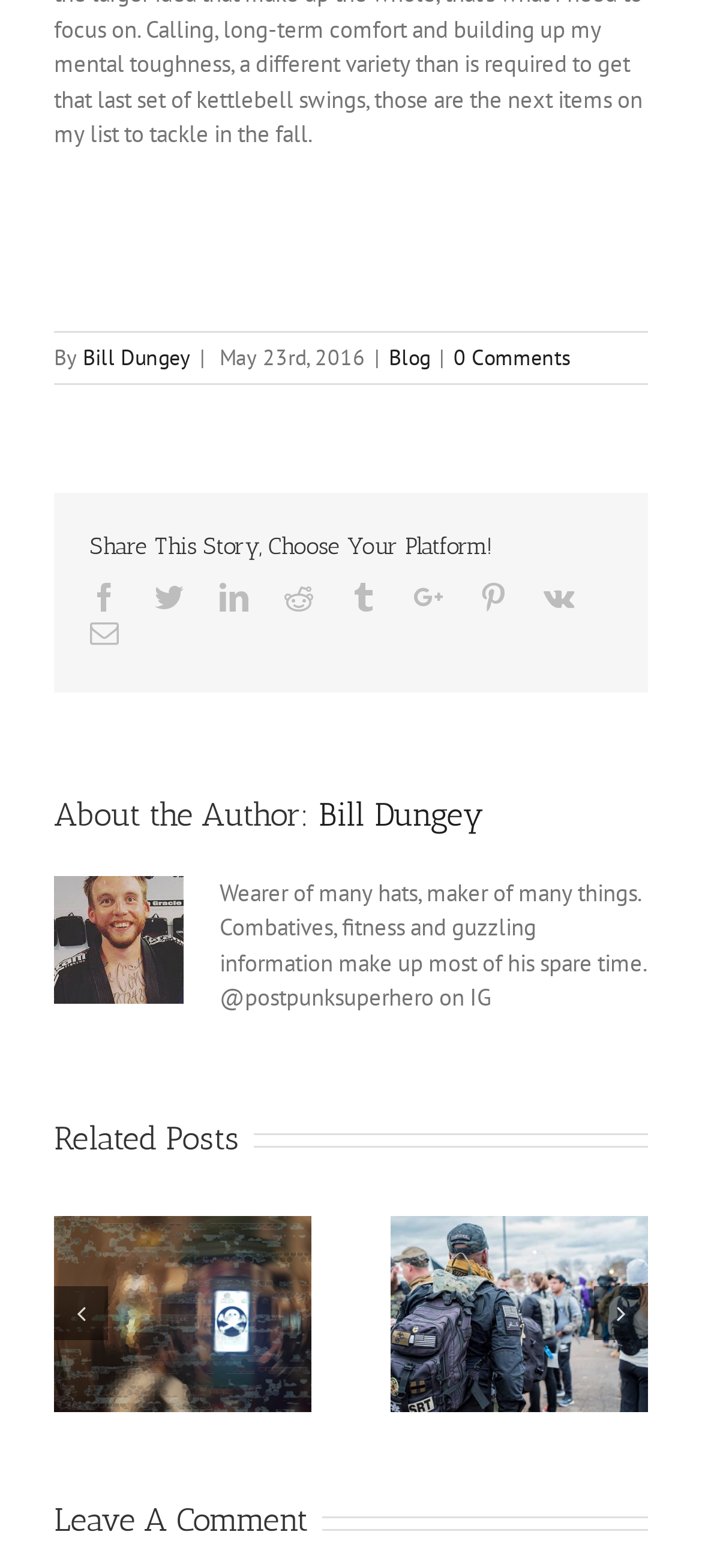Given the element description "Gallery" in the screenshot, predict the bounding box coordinates of that UI element.

[0.866, 0.799, 0.959, 0.84]